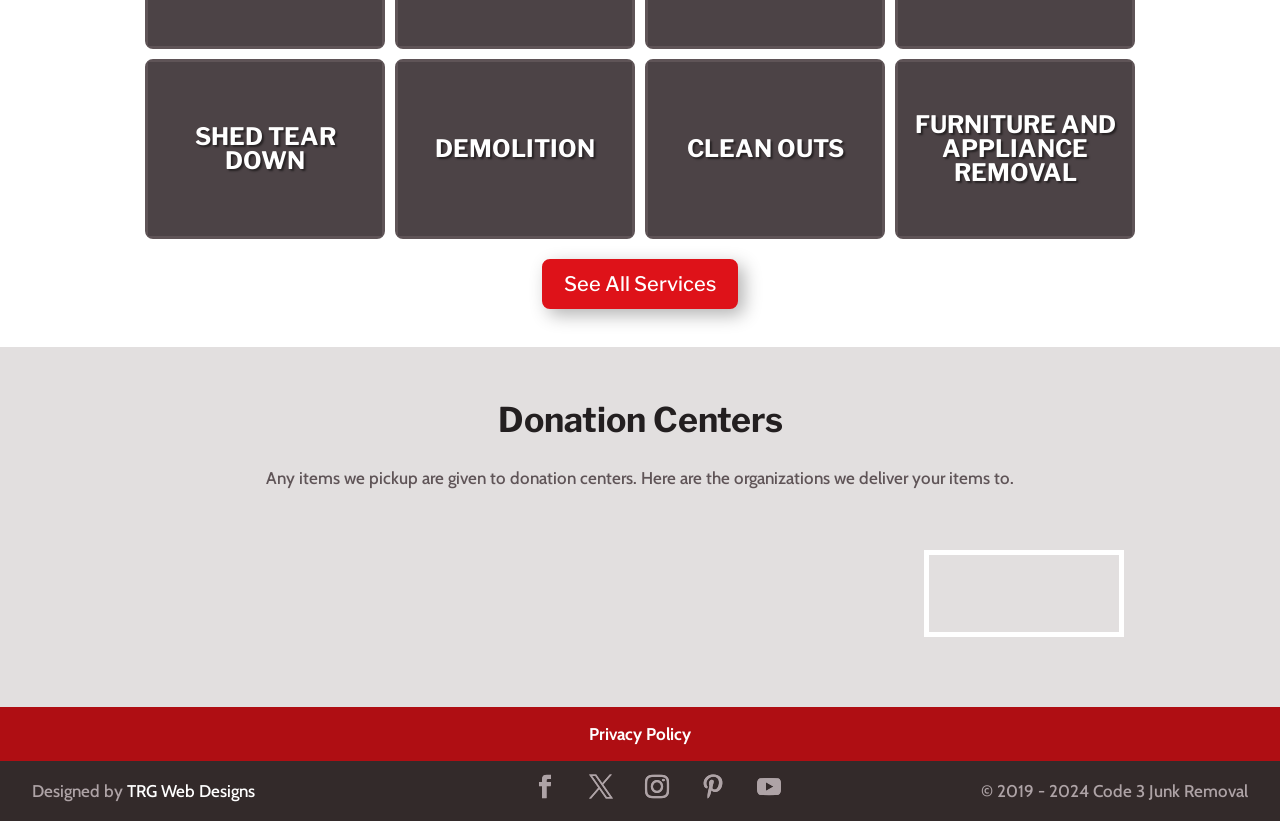Locate the UI element described as follows: "CLEAN OUTS". Return the bounding box coordinates as four float numbers between 0 and 1 in the order [left, top, right, bottom].

[0.5, 0.065, 0.695, 0.297]